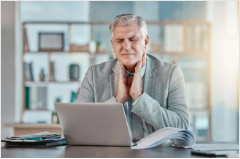What is the businessman looking at?
Using the image, respond with a single word or phrase.

a laptop